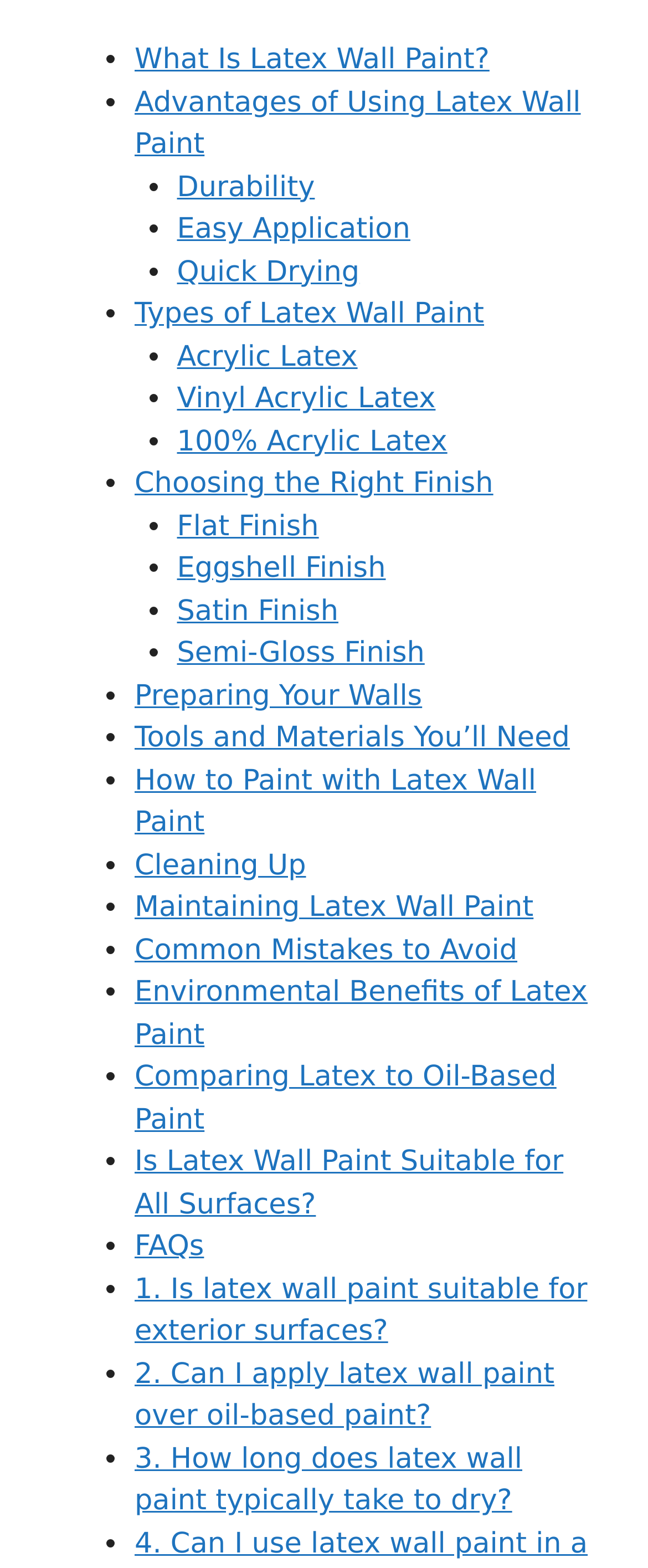Find the bounding box coordinates for the element that must be clicked to complete the instruction: "Read about 'Advantages of Using Latex Wall Paint'". The coordinates should be four float numbers between 0 and 1, indicated as [left, top, right, bottom].

[0.208, 0.055, 0.896, 0.103]